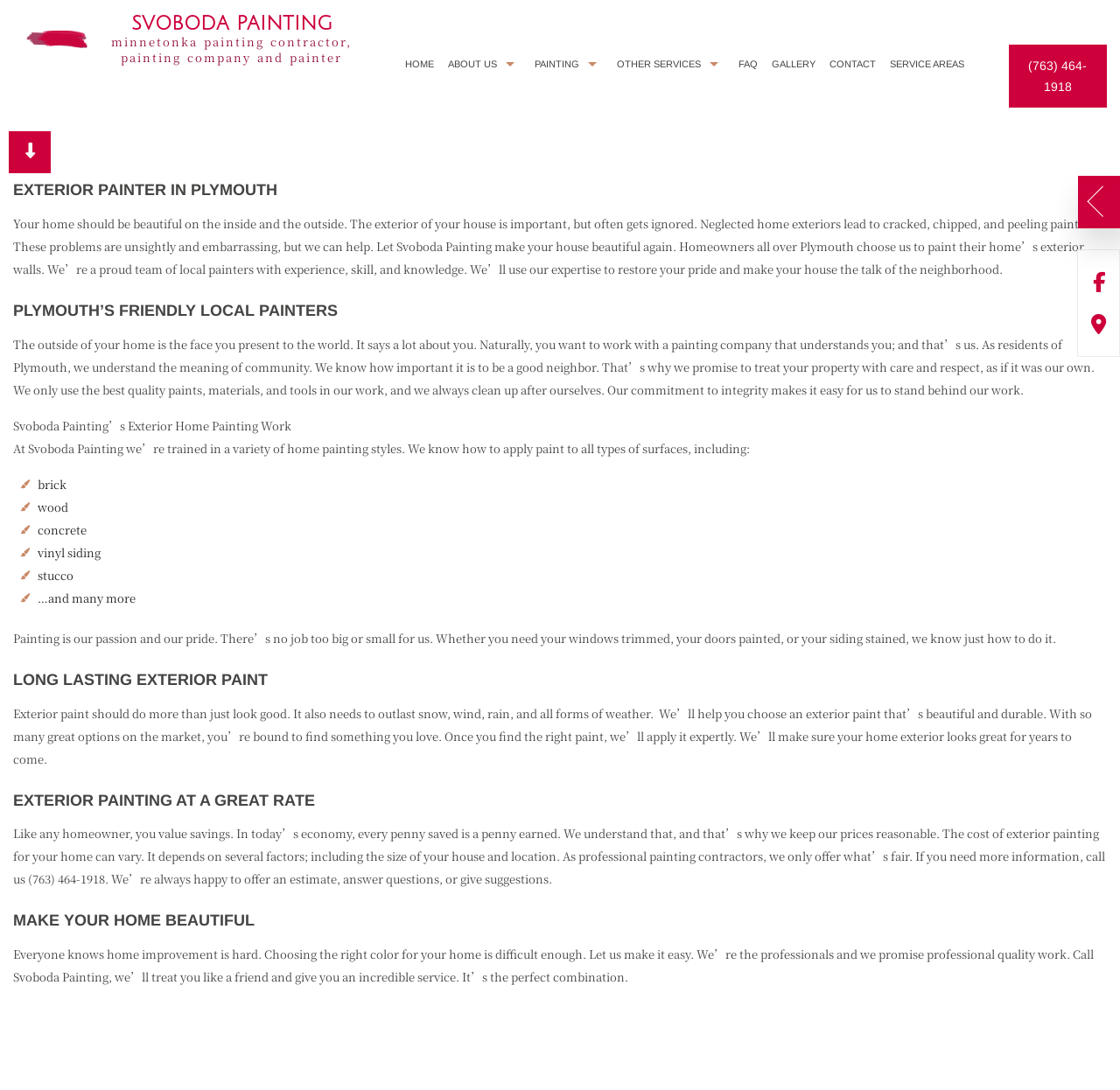Consider the image and give a detailed and elaborate answer to the question: 
What is the importance of exterior paint?

According to the webpage, exterior paint should not only look good but also be durable enough to withstand various weather conditions such as snow, wind, and rain.